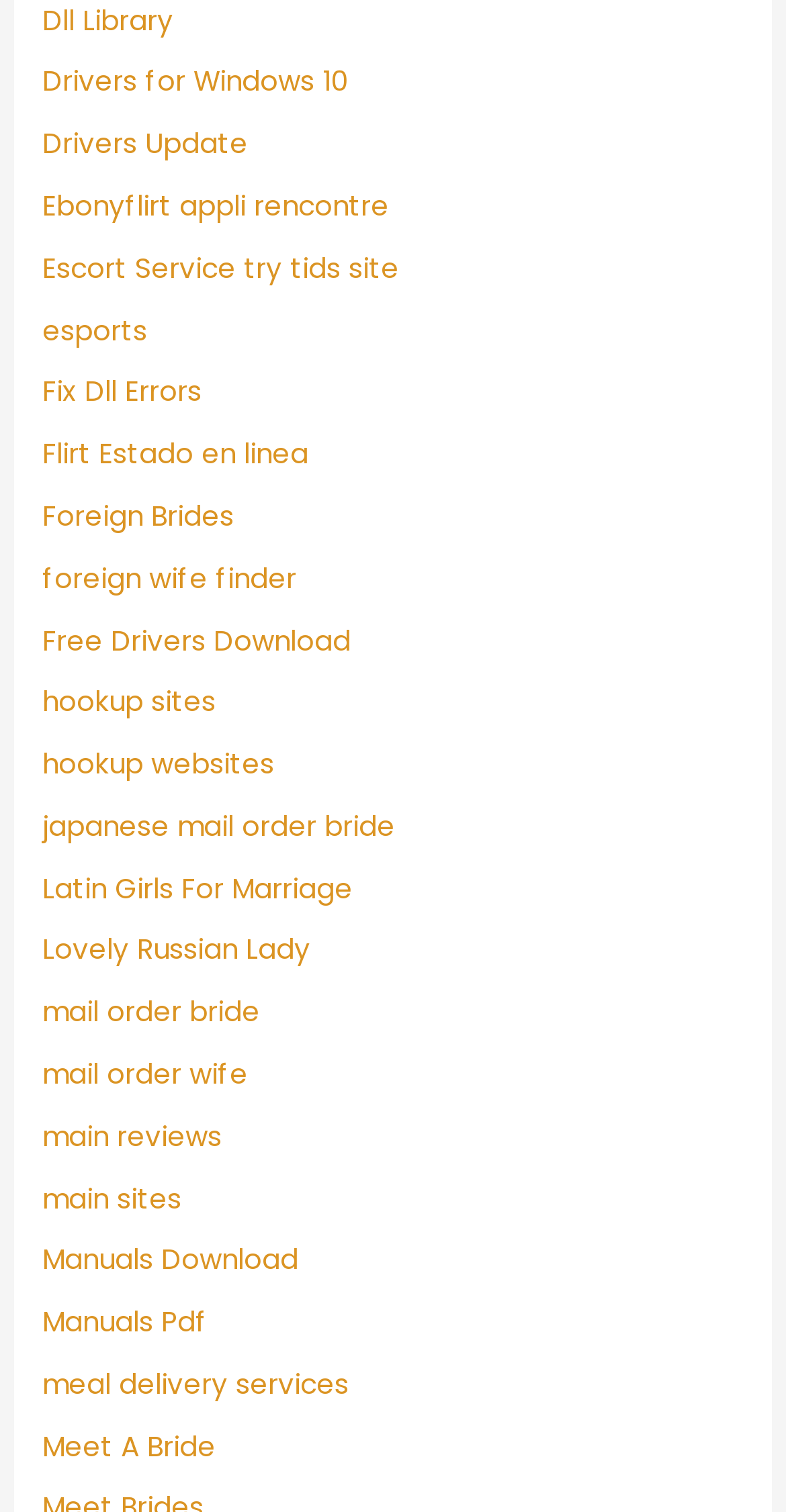Based on the image, please respond to the question with as much detail as possible:
What is the common theme among the links 'Ebonyflirt appli rencontre', 'Flirt Estado en linea', and 'hookup sites'?

The common theme among these links is online dating. The links appear to be related to websites or applications that facilitate online dating or hookups. They may provide platforms for users to meet and interact with each other.